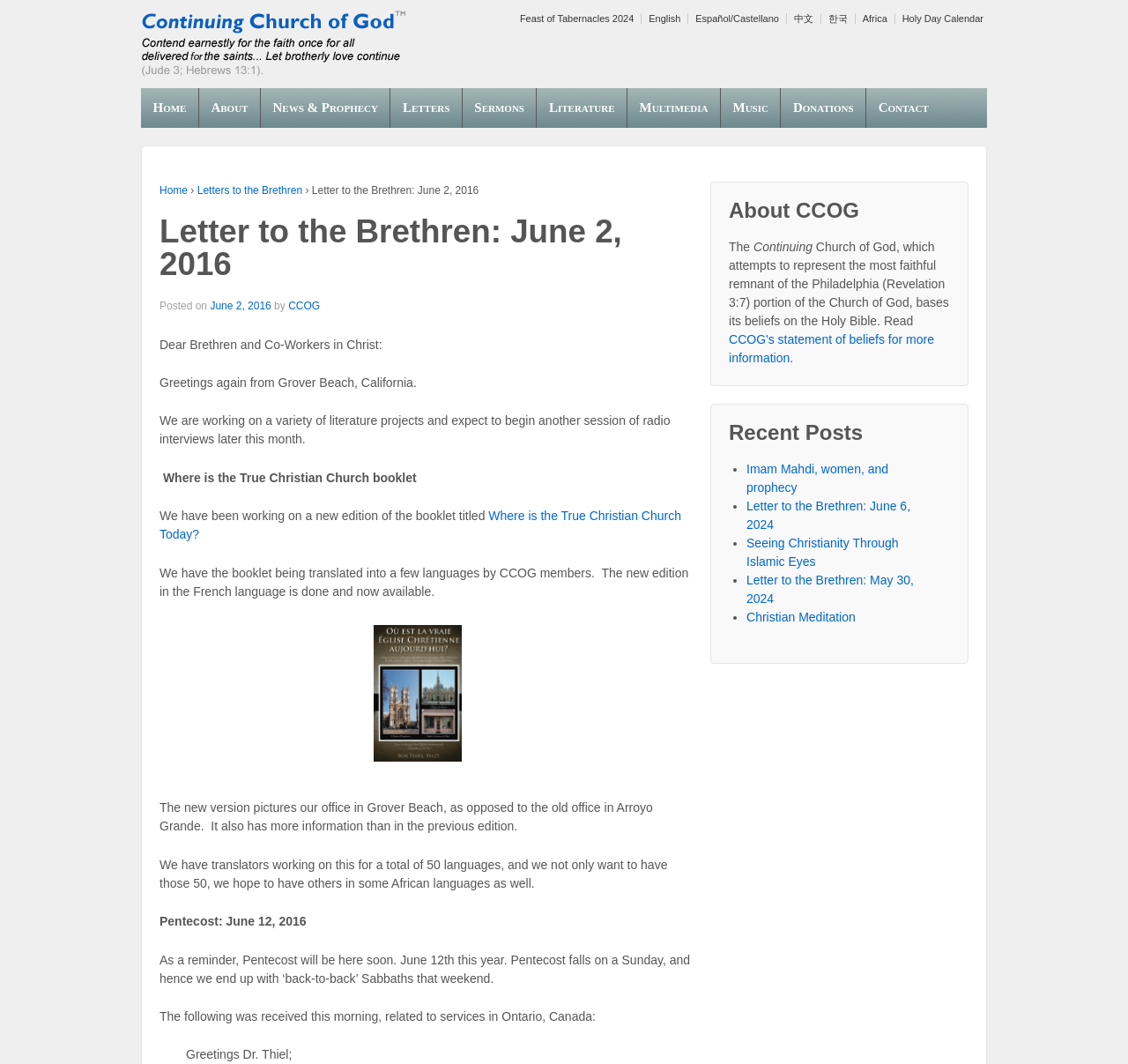Locate the bounding box coordinates of the element that should be clicked to execute the following instruction: "Read the letter to the Brethren: June 2, 2016".

[0.141, 0.203, 0.614, 0.264]